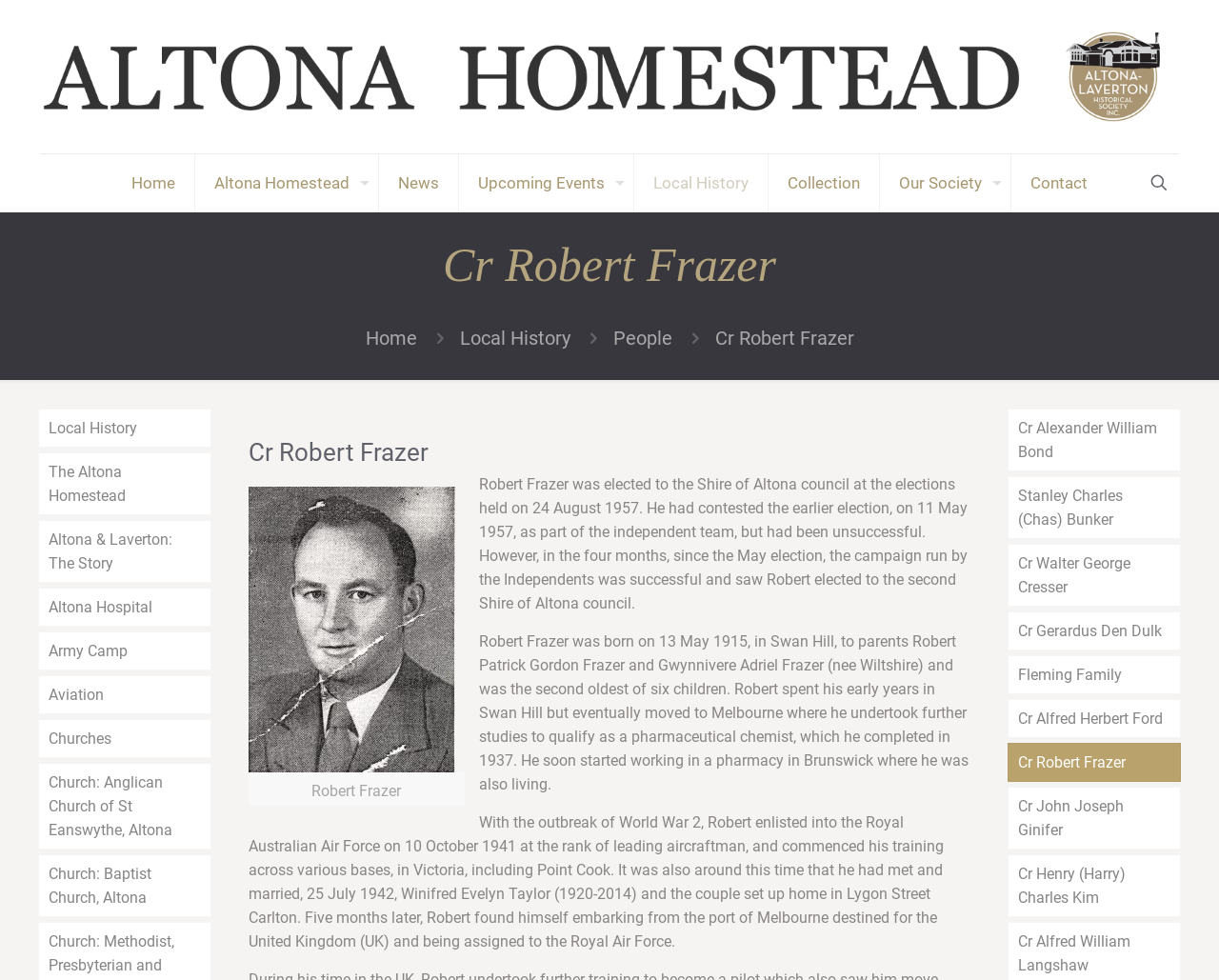What is the name of the person described on this webpage?
Based on the image, answer the question with a single word or brief phrase.

Cr Robert Frazer